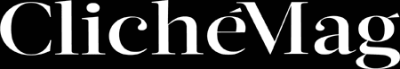What is the dominant color of the background?
From the screenshot, supply a one-word or short-phrase answer.

Black